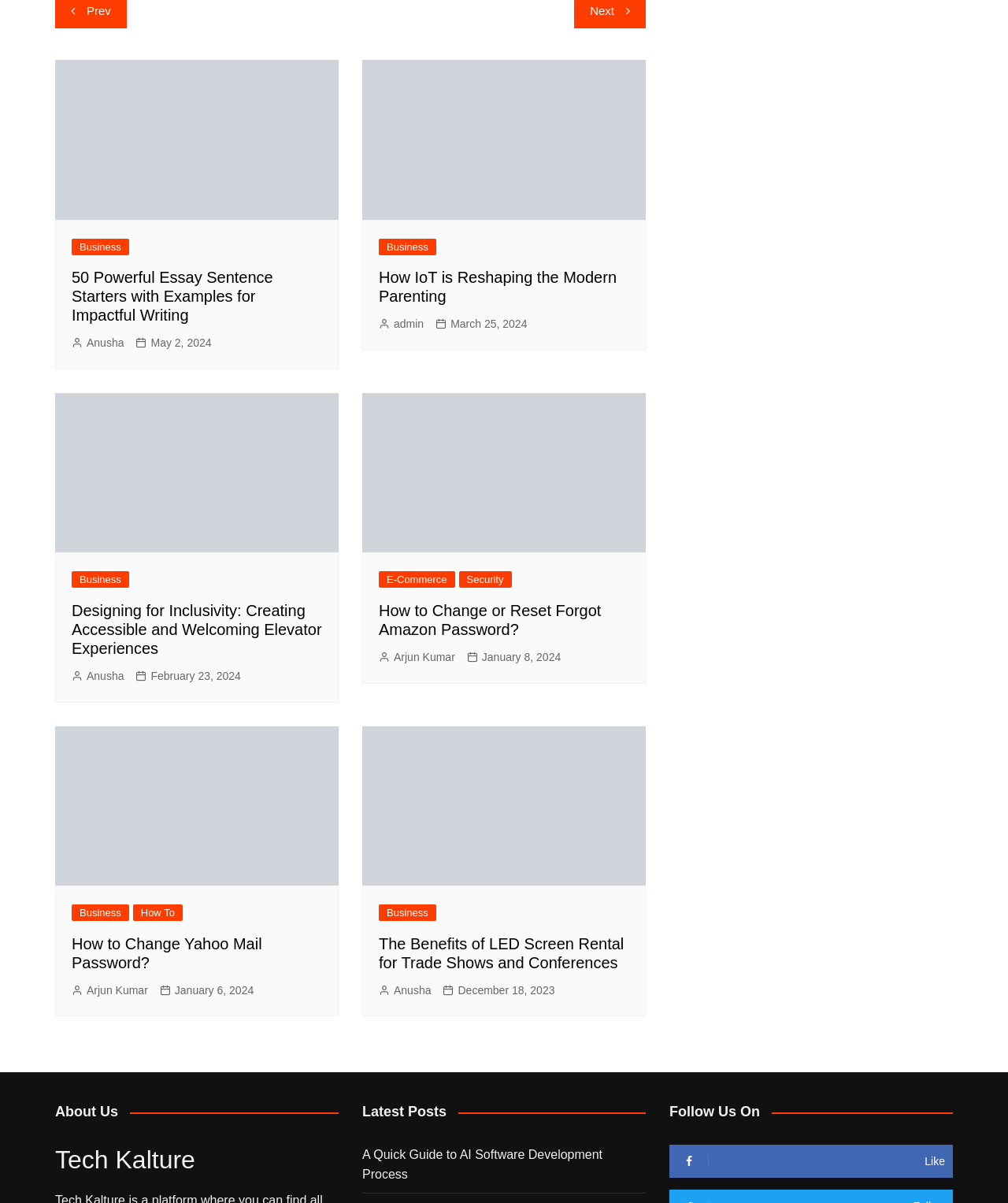How many categories are listed under the 'Latest Posts' section?
Using the information from the image, provide a comprehensive answer to the question.

I counted the number of categories listed under the 'Latest Posts' section, which are 'Business', 'E-Commerce', and 'How To'. Therefore, there are 3 categories listed.